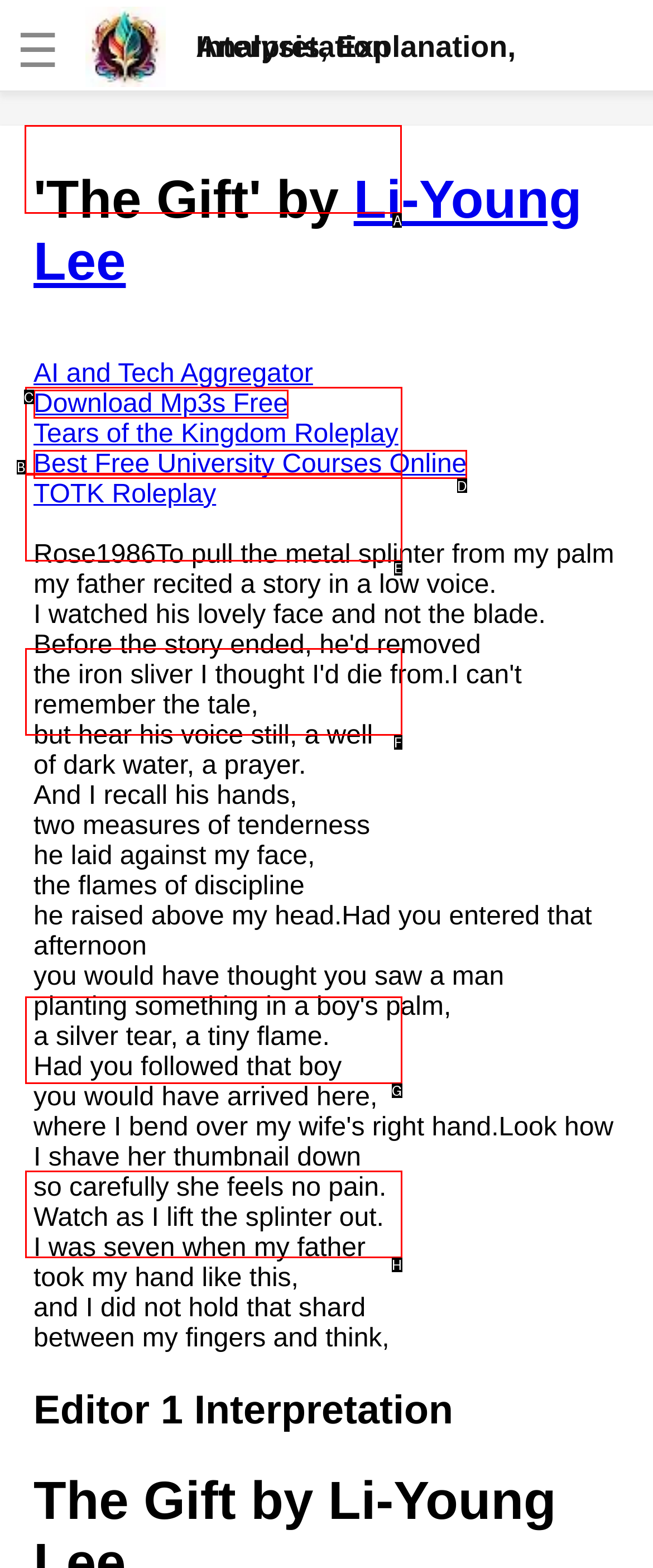Identify the correct letter of the UI element to click for this task: Click on the 'Fire And Ice by Robert Frost analysis' link
Respond with the letter from the listed options.

A